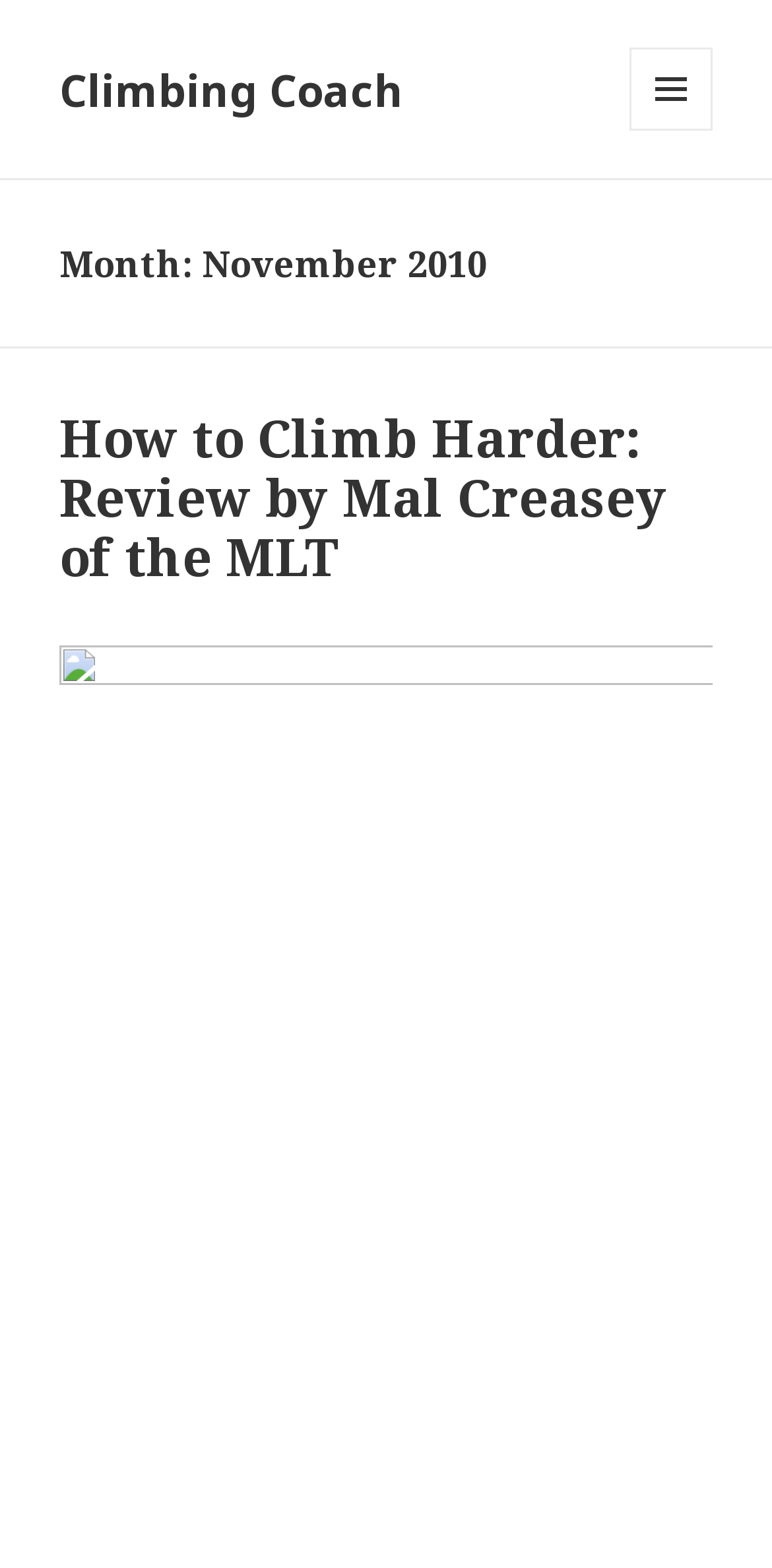What is the title of the link?
Please answer the question as detailed as possible.

The answer can be found in the link element with the text 'Climbing Coach'. The title of the link is 'Climbing Coach'.